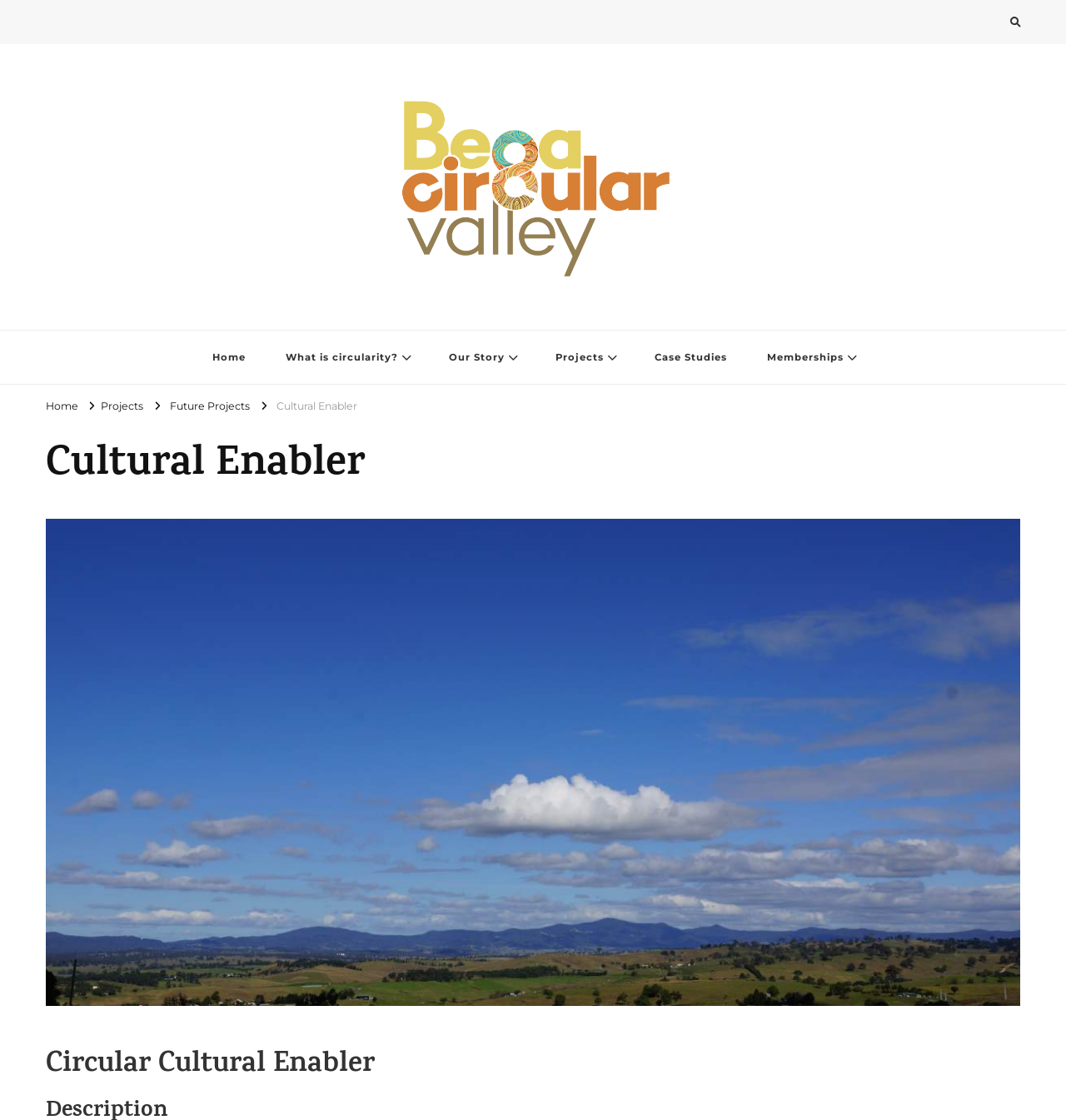Provide the bounding box coordinates of the HTML element described by the text: "Future Projects". The coordinates should be in the format [left, top, right, bottom] with values between 0 and 1.

[0.159, 0.356, 0.234, 0.367]